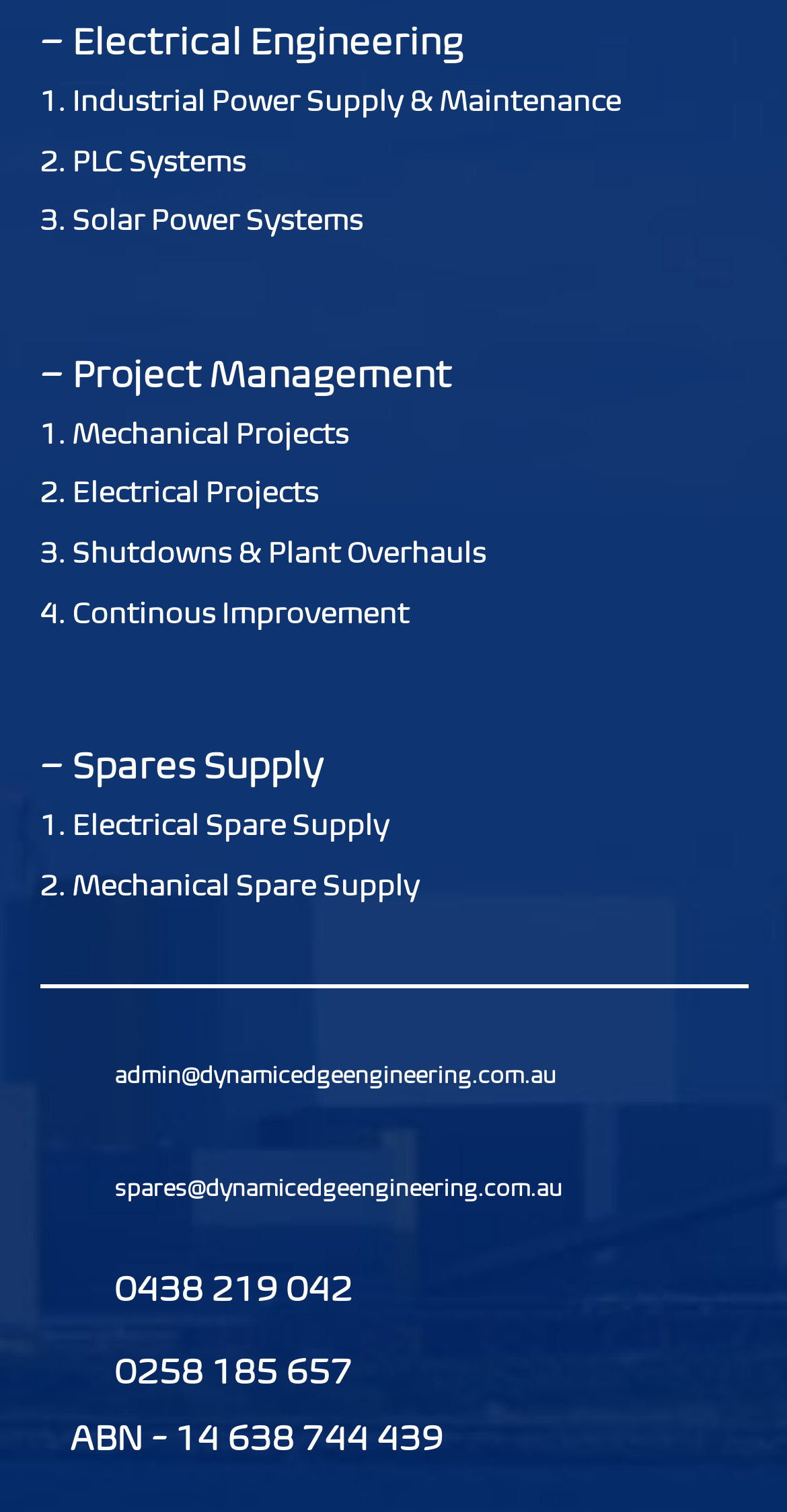Provide a one-word or short-phrase response to the question:
What is the ABN number listed?

14 638 744 439